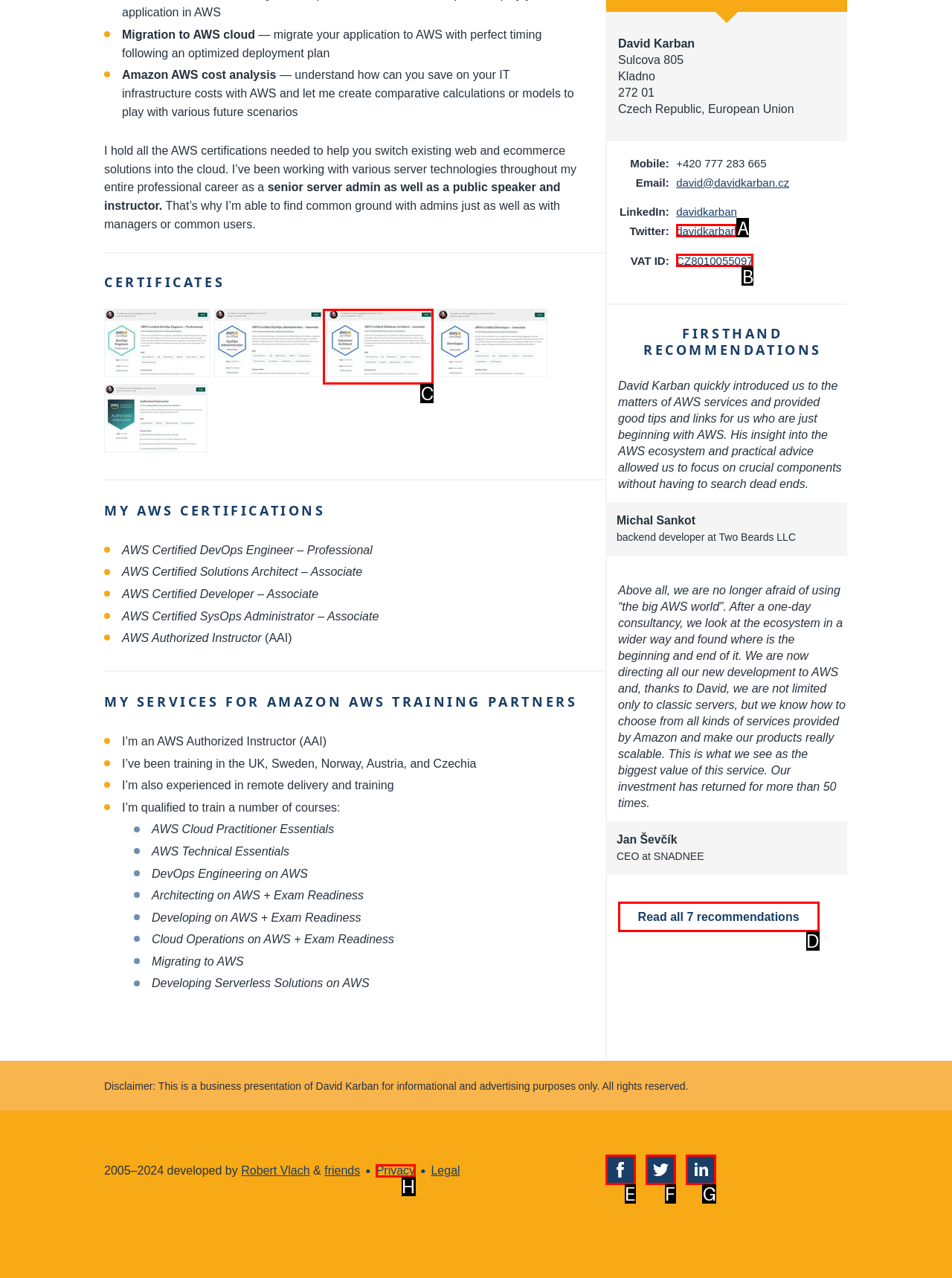Using the given description: Tokyo Top Guide, identify the HTML element that corresponds best. Answer with the letter of the correct option from the available choices.

None